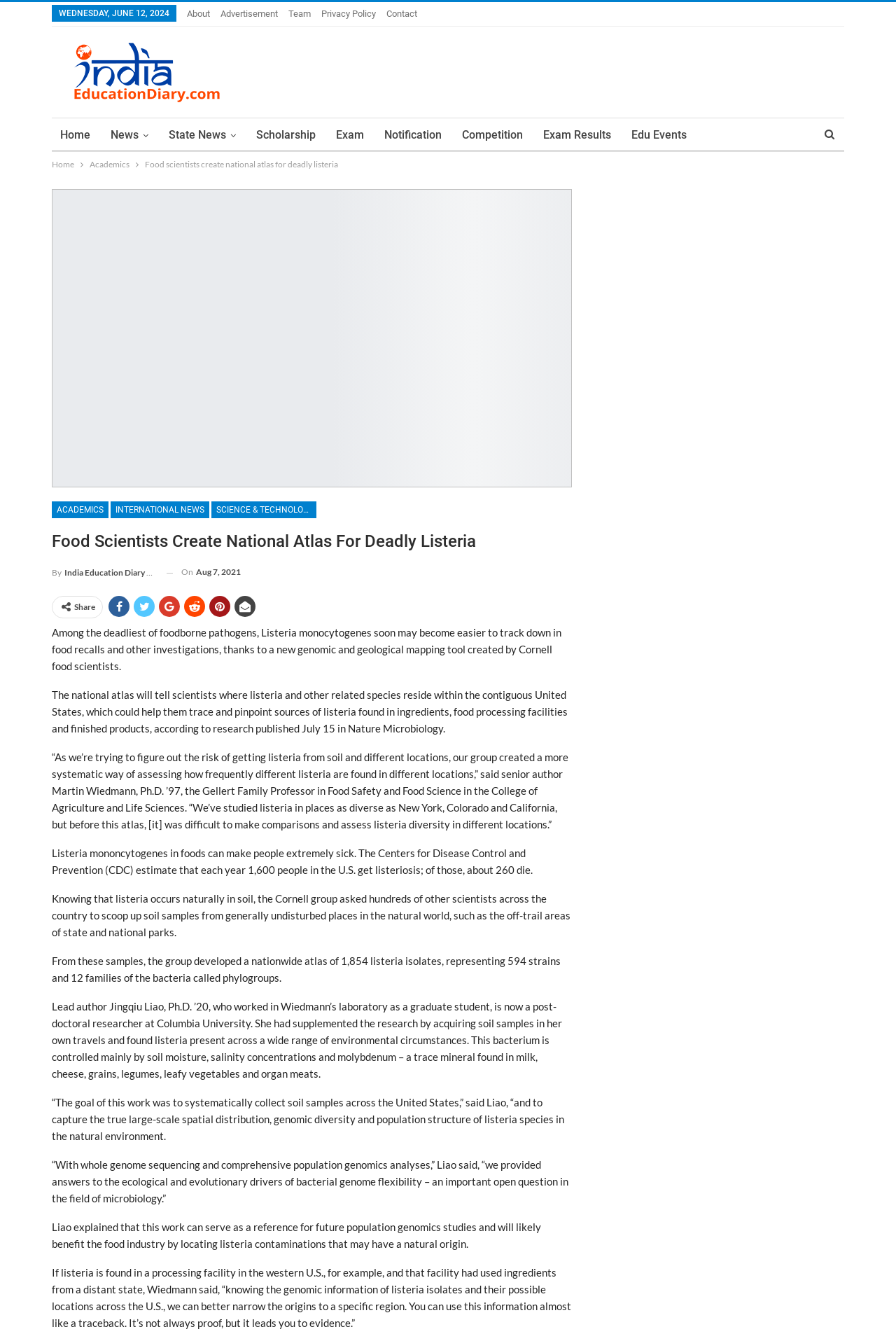Based on the element description: "State News", identify the UI element and provide its bounding box coordinates. Use four float numbers between 0 and 1, [left, top, right, bottom].

[0.179, 0.088, 0.273, 0.113]